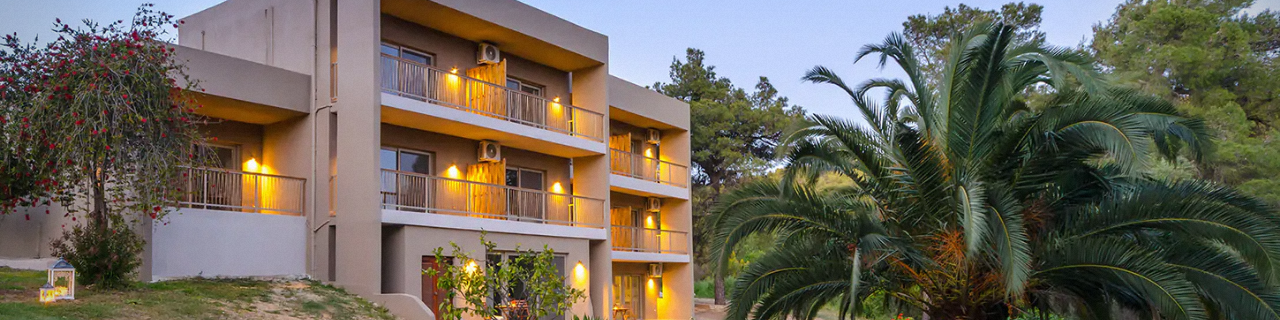Examine the screenshot and answer the question in as much detail as possible: What is the purpose of the carefully cultivated gardens?

The caption implies that the carefully cultivated gardens are intended to create a delightful retreat for visitors, suggesting that the gardens are designed to provide a peaceful and inviting atmosphere.